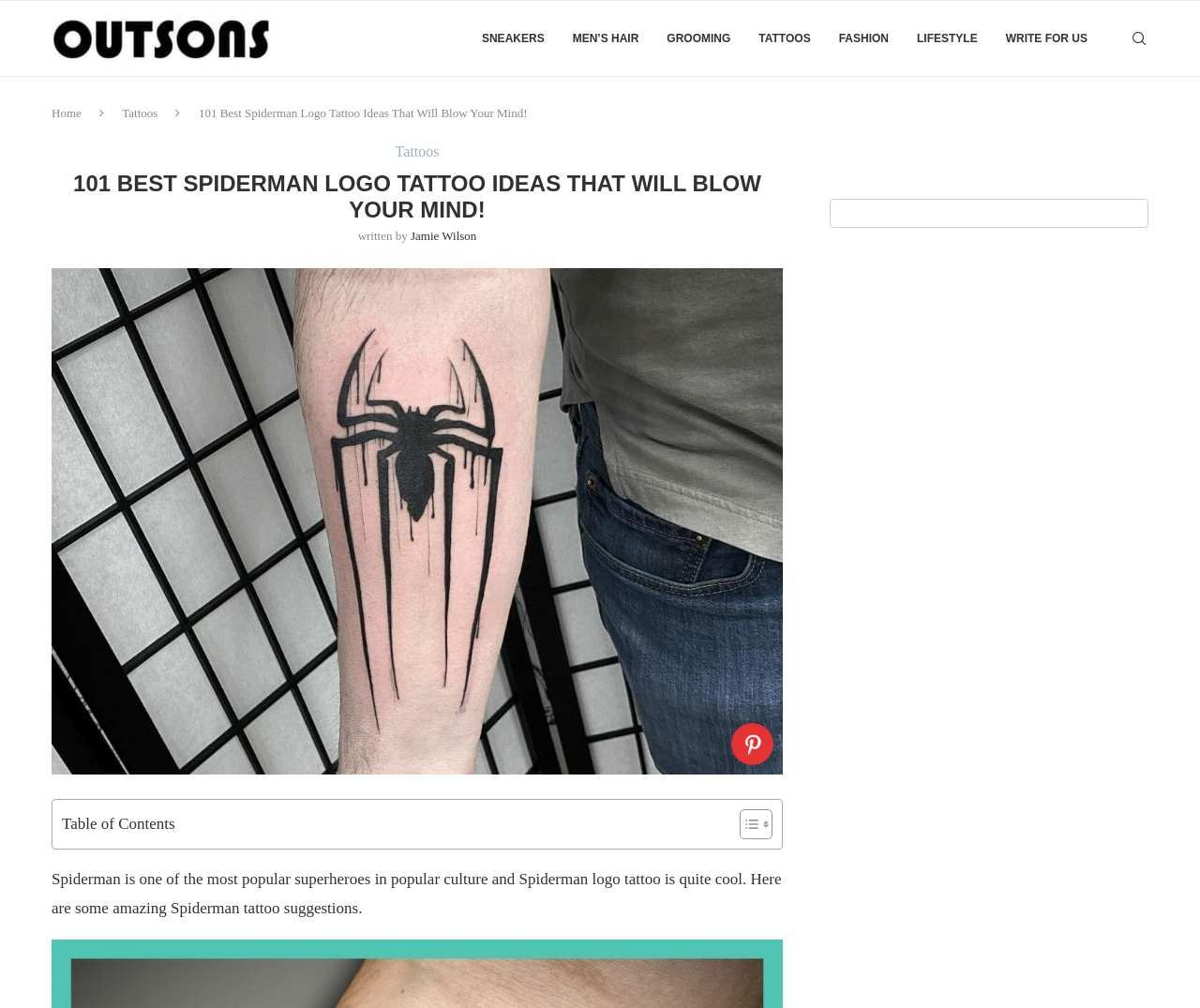Identify the bounding box coordinates for the element that needs to be clicked to fulfill this instruction: "load more Spiderman logo tattoo ideas". Provide the coordinates in the format of four float numbers between 0 and 1: [left, top, right, bottom].

[0.609, 0.718, 0.645, 0.759]